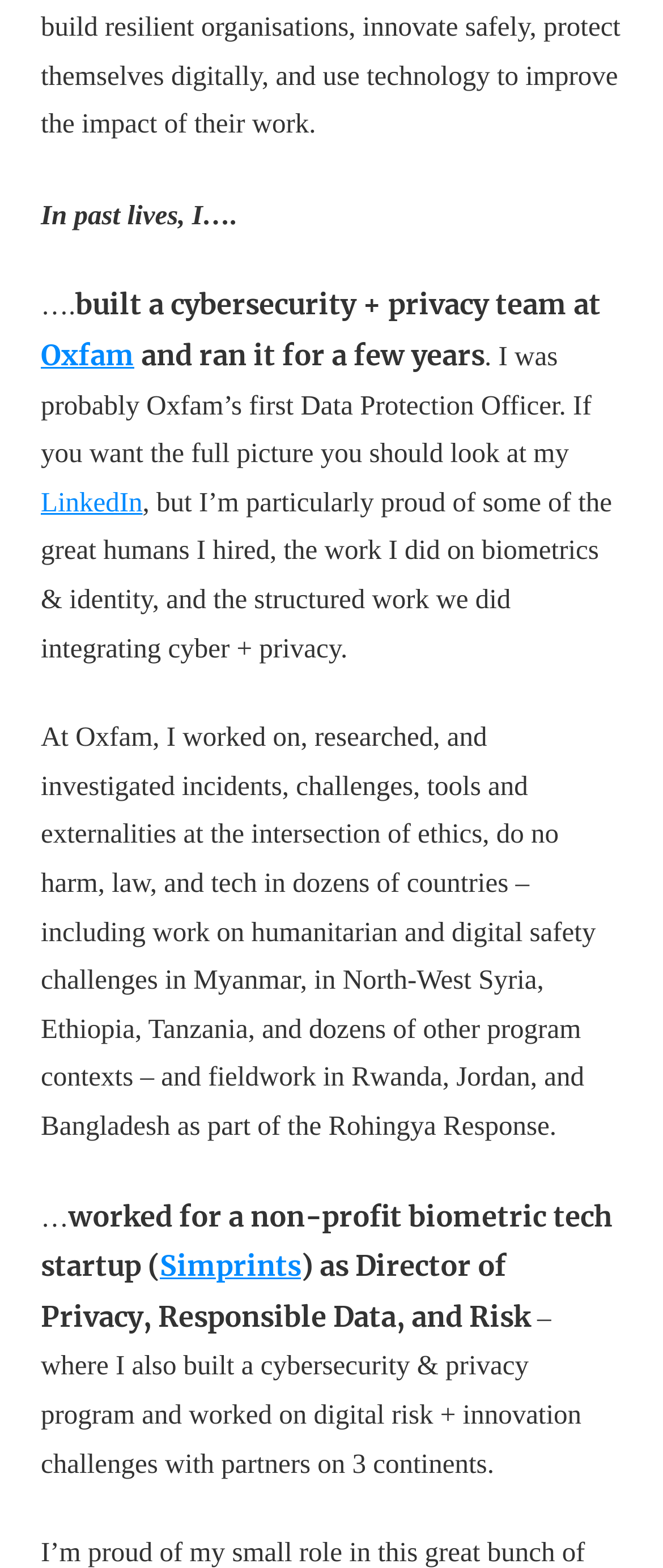How many continents did the author work on digital risk + innovation challenges?
Answer the question in as much detail as possible.

The text states 'worked on digital risk + innovation challenges with partners on 3 continents', indicating that the author worked on these challenges on three continents.